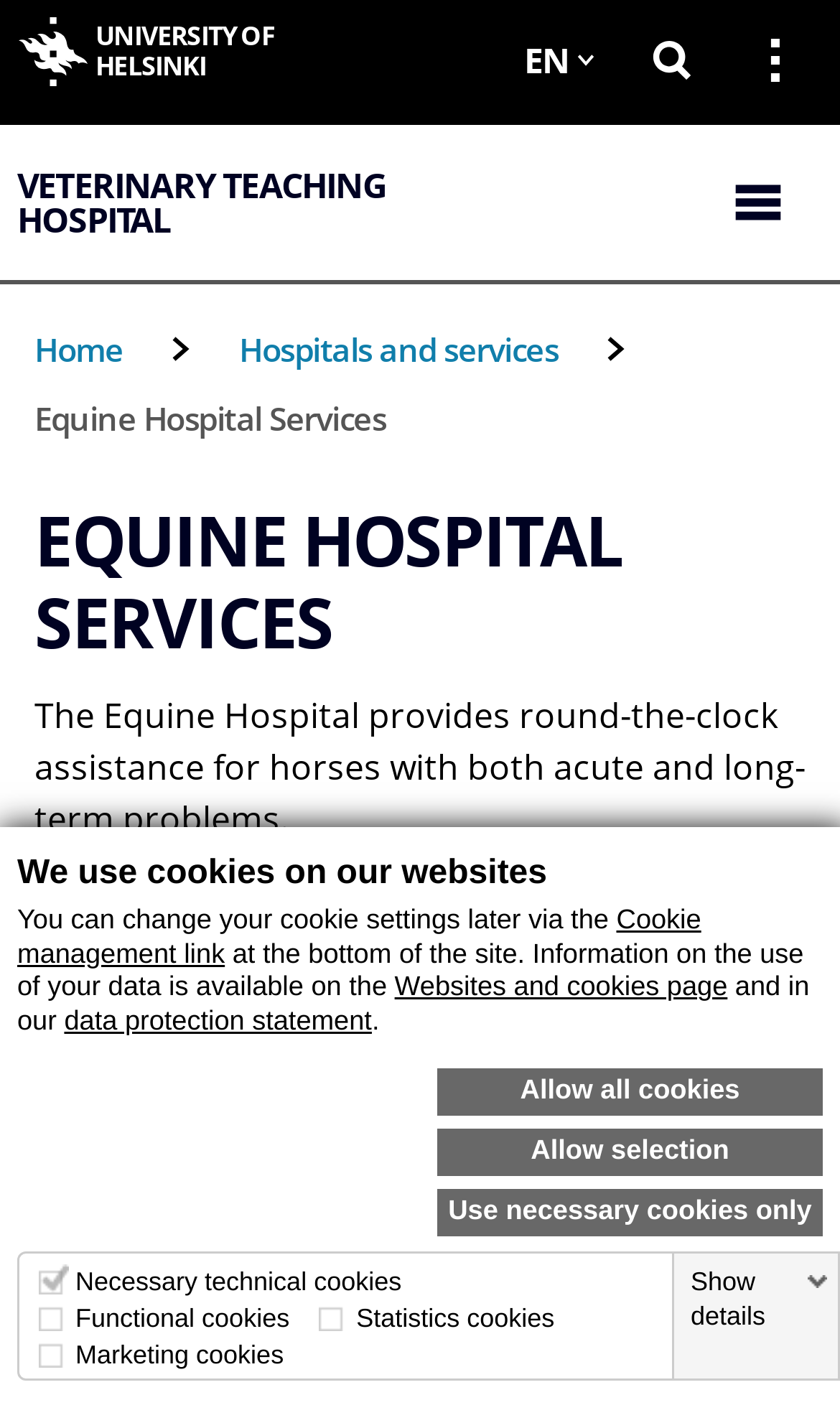Find the bounding box coordinates of the element's region that should be clicked in order to follow the given instruction: "Go to University of Helsinki". The coordinates should consist of four float numbers between 0 and 1, i.e., [left, top, right, bottom].

[0.021, 0.012, 0.345, 0.061]